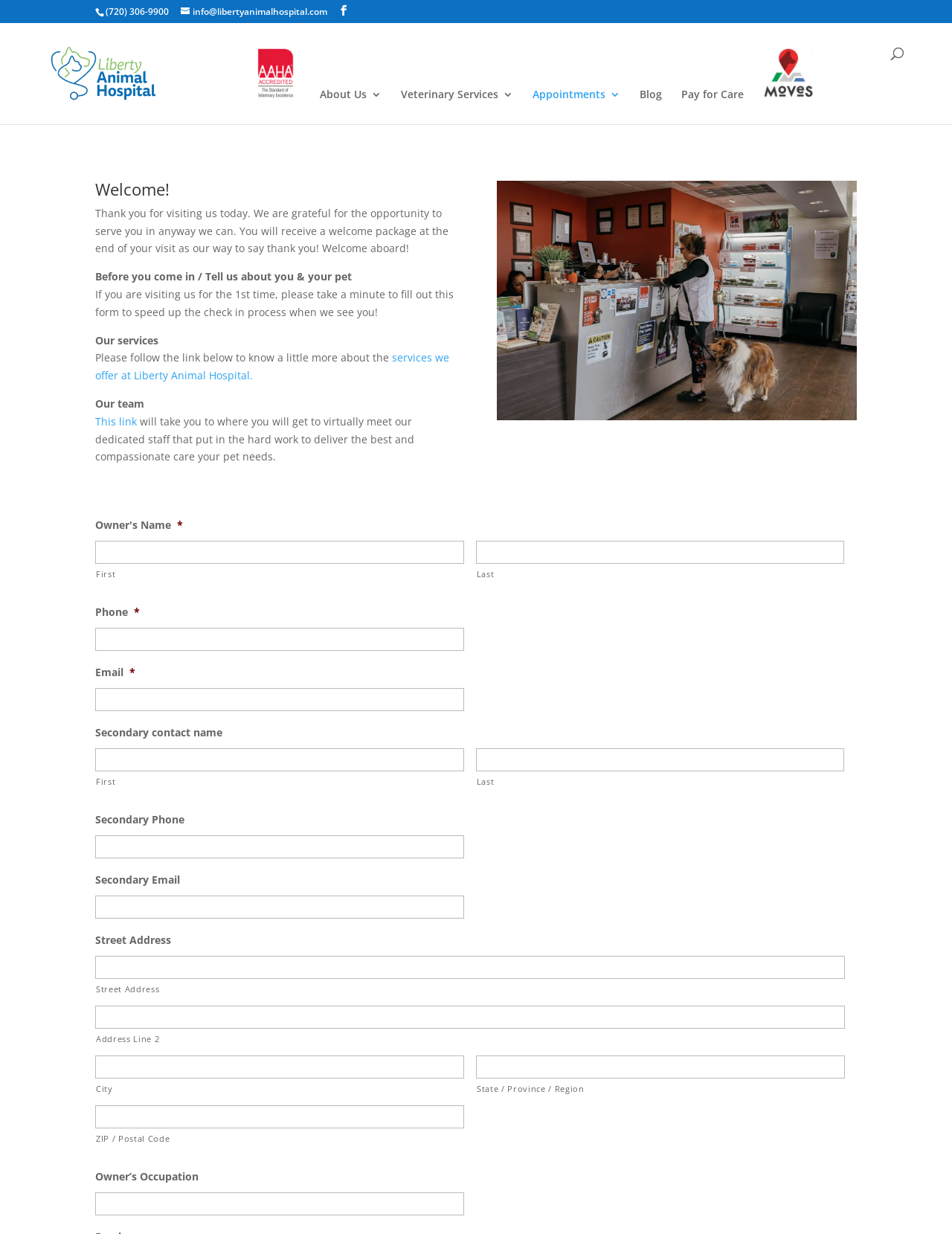Point out the bounding box coordinates of the section to click in order to follow this instruction: "Click the link to virtually meet the staff".

[0.1, 0.336, 0.144, 0.347]